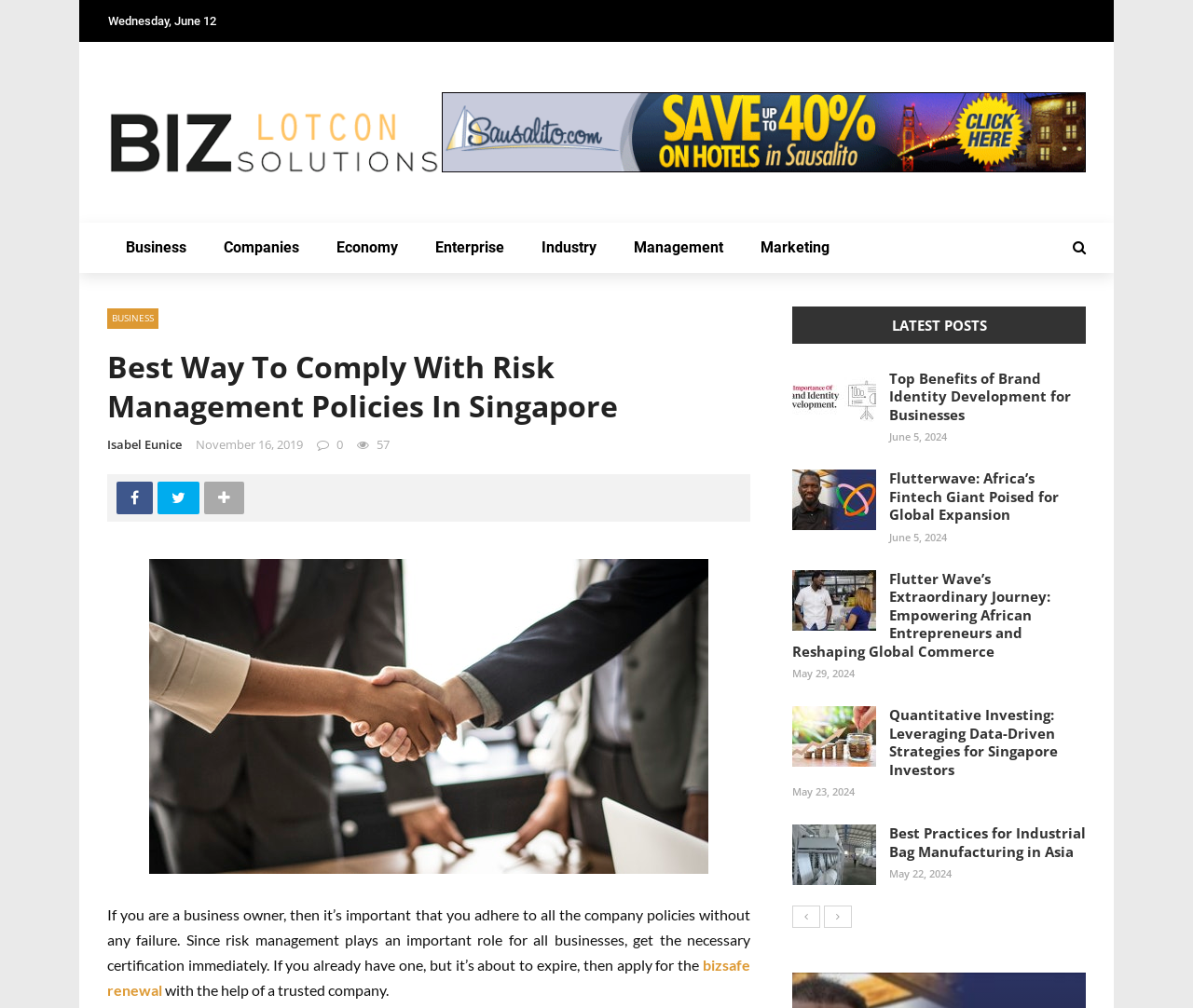Please specify the bounding box coordinates of the clickable region to carry out the following instruction: "Learn about risk management policies in Singapore". The coordinates should be four float numbers between 0 and 1, in the format [left, top, right, bottom].

[0.09, 0.345, 0.629, 0.422]